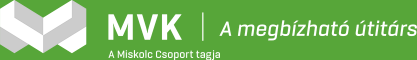Please respond to the question using a single word or phrase:
What is the affiliation of the MVK logo?

Miskolc Group